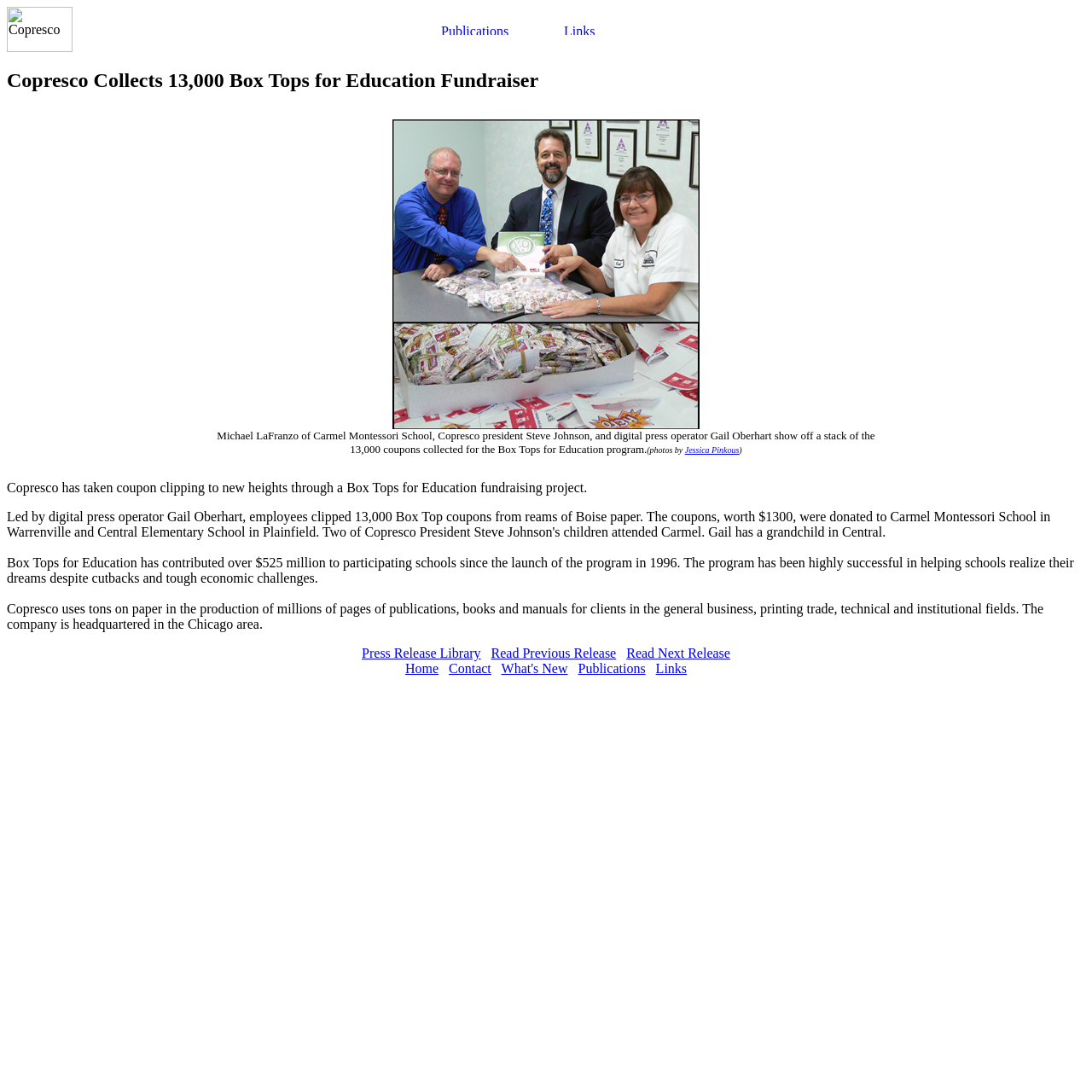Locate the bounding box coordinates of the item that should be clicked to fulfill the instruction: "View the Press Release Library".

[0.331, 0.591, 0.44, 0.605]